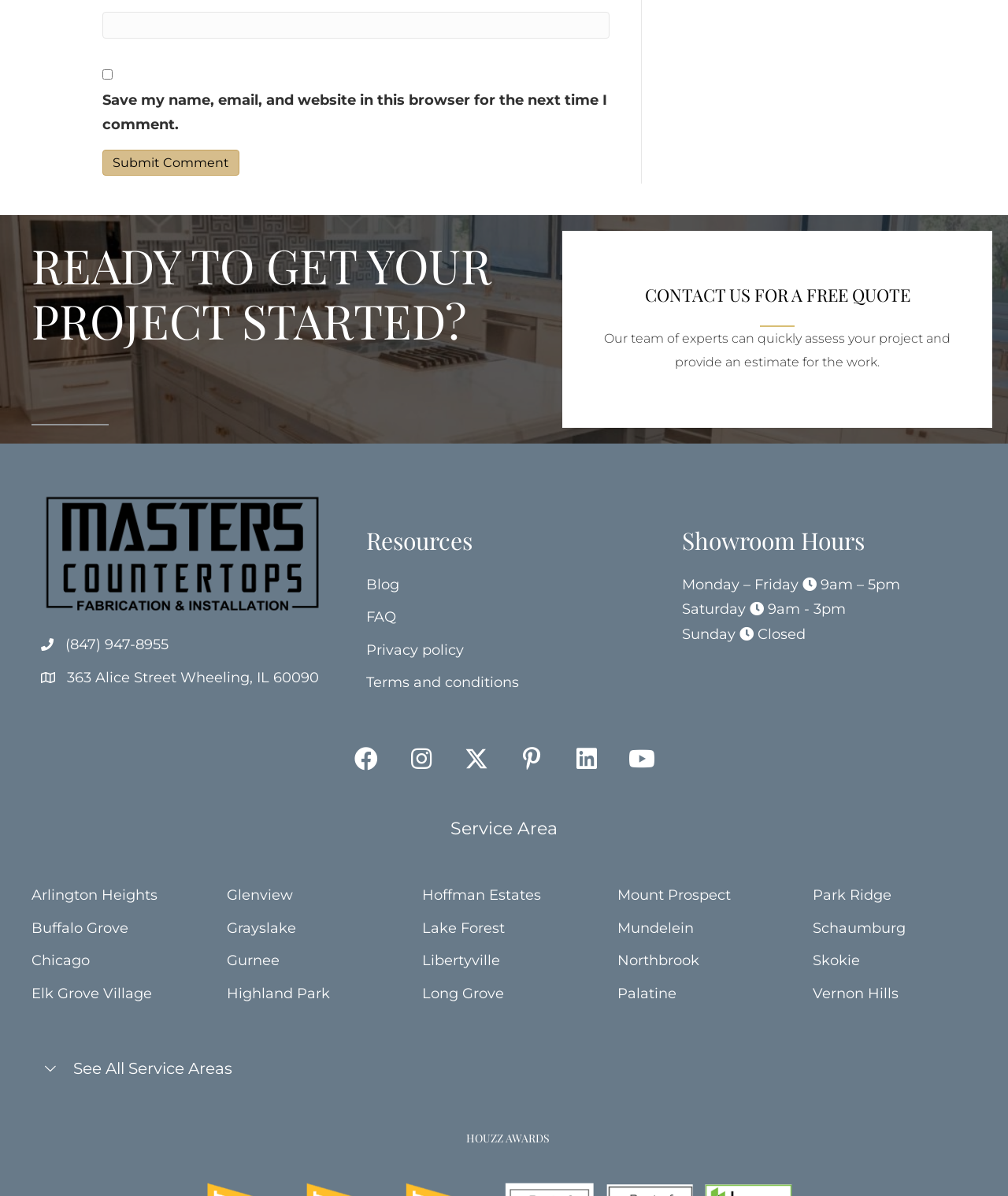What social media platforms does the company have?
Please respond to the question with a detailed and well-explained answer.

I found the social media platforms by looking at the button elements with the text 'Facebook', 'Instagram', 'X (Twitter)', 'Pinterest', 'LinkedIn', and 'YouTube' which are located at the bottom of the page.